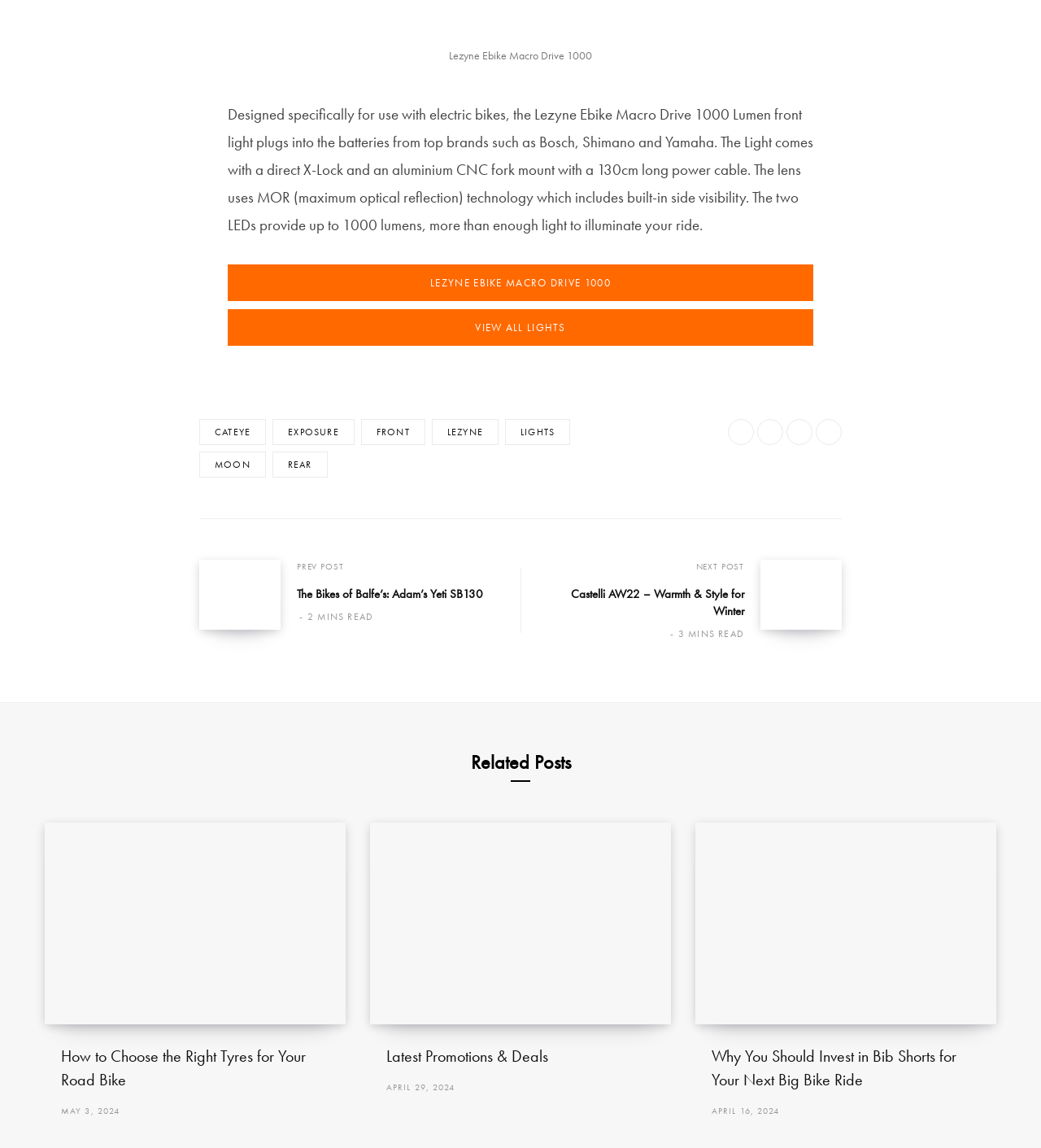Please determine the bounding box coordinates of the element to click on in order to accomplish the following task: "Read The Bikes of Balfe’s: Adam’s Yeti SB130 article". Ensure the coordinates are four float numbers ranging from 0 to 1, i.e., [left, top, right, bottom].

[0.285, 0.51, 0.464, 0.525]